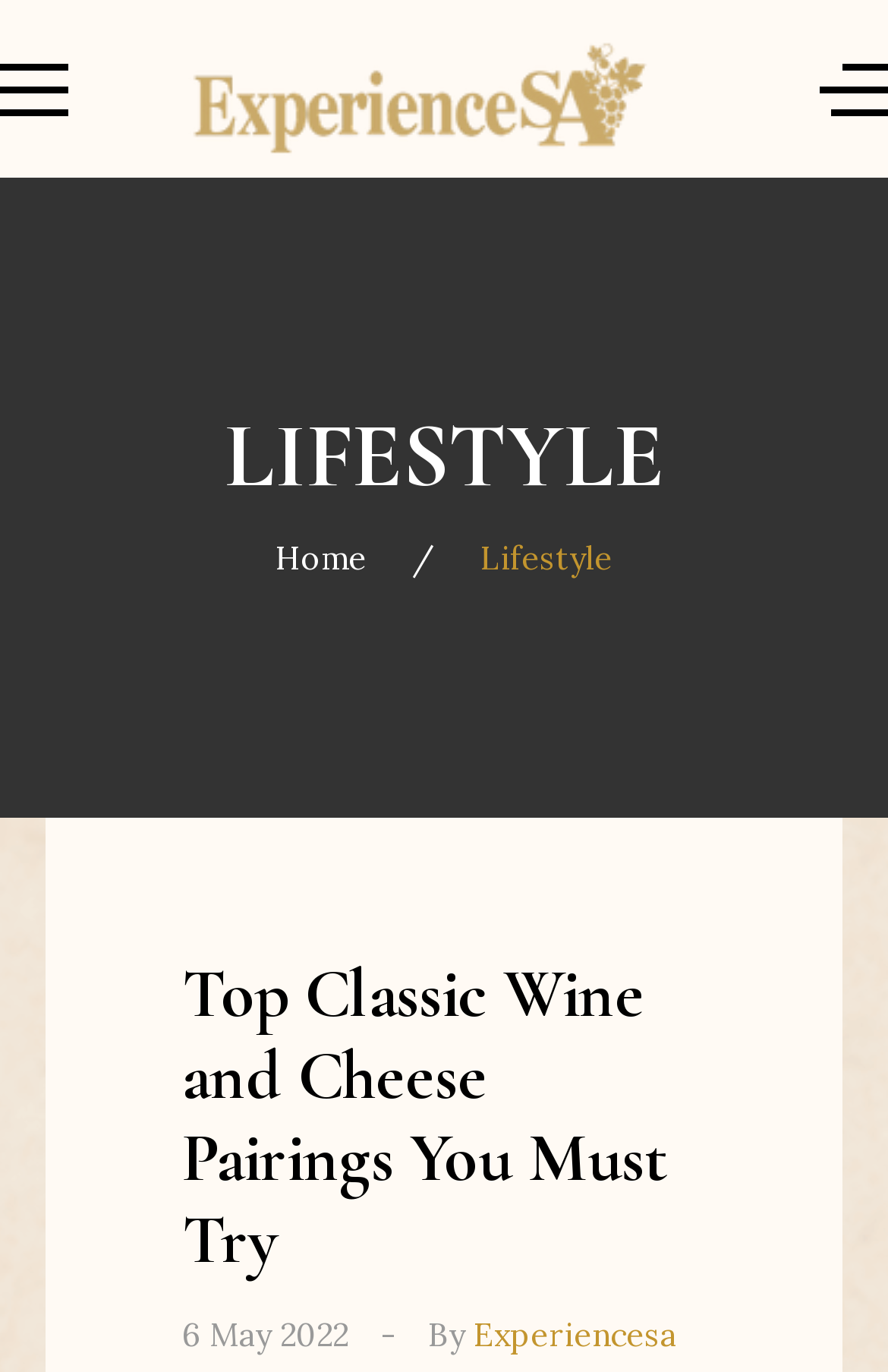Identify the bounding box of the HTML element described as: "alt="Wine Tasting | ExperienceSA"".

[0.186, 0.0, 0.776, 0.129]